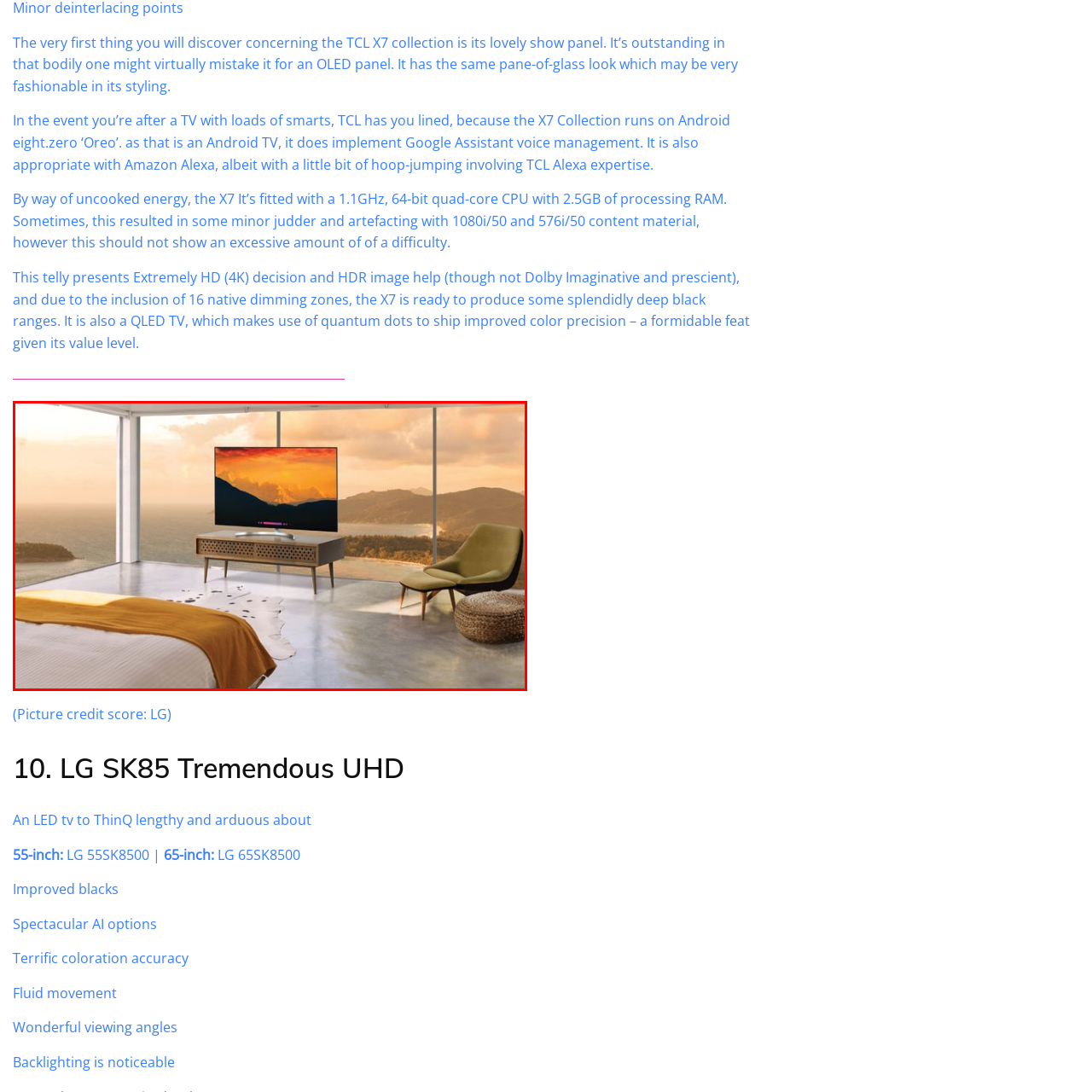What is the material of the coffee table?
Pay attention to the image within the red bounding box and answer using just one word or a concise phrase.

Woven